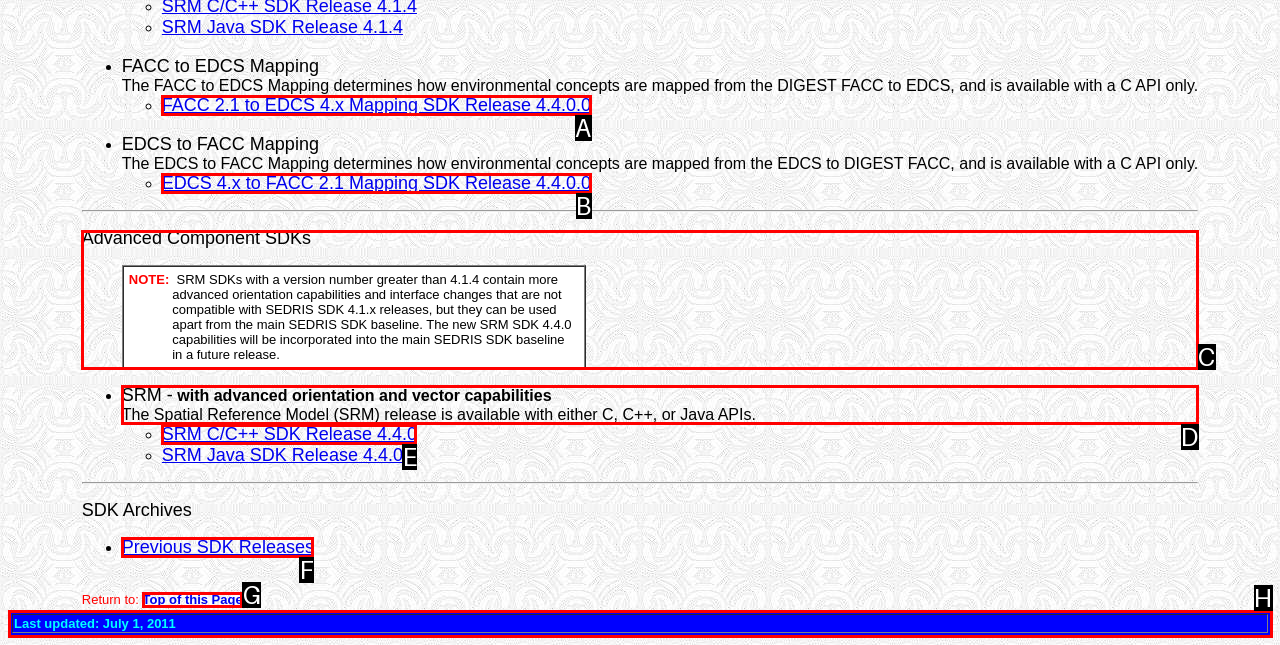From the given choices, indicate the option that best matches: Top of this Page
State the letter of the chosen option directly.

G